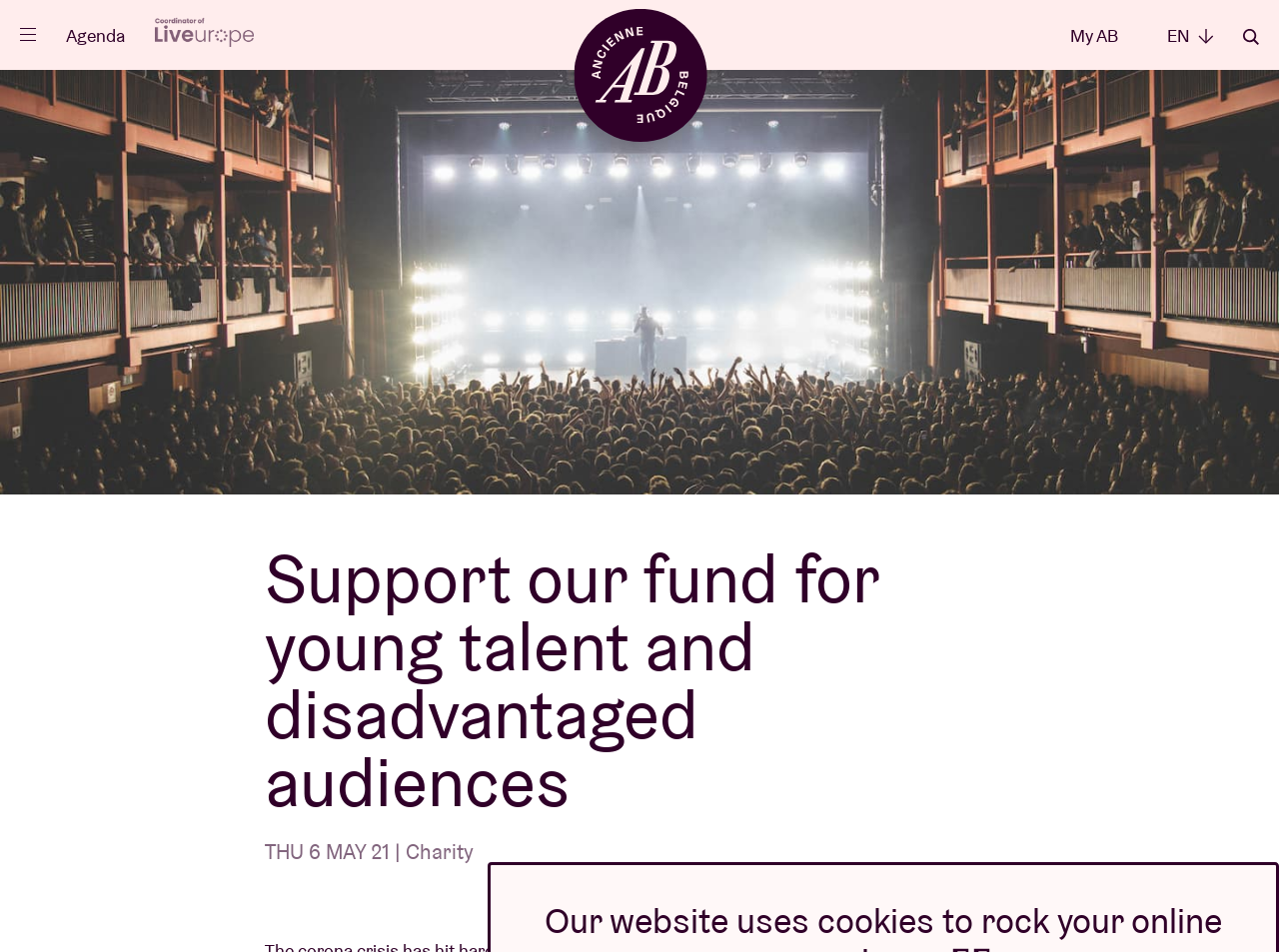Please identify the bounding box coordinates of the clickable area that will allow you to execute the instruction: "Visit the Events page".

[0.016, 0.144, 0.176, 0.238]